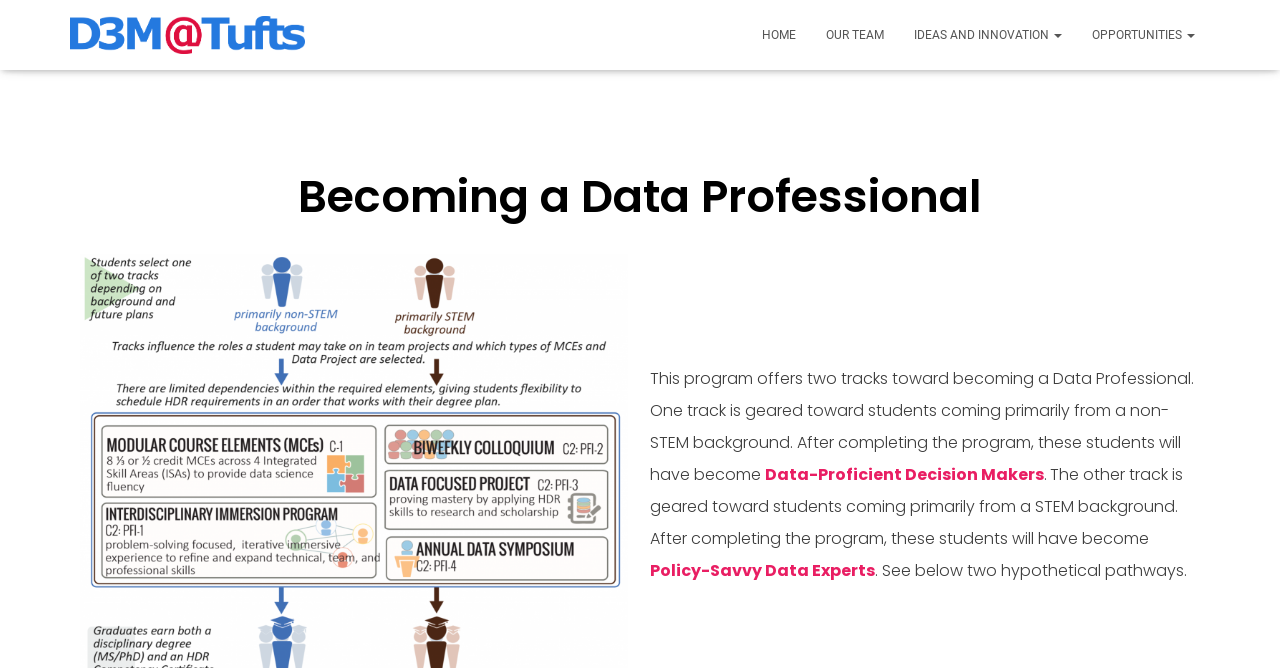Please give a one-word or short phrase response to the following question: 
What is the purpose of the program for STEM students?

Become Policy-Savvy Data Experts